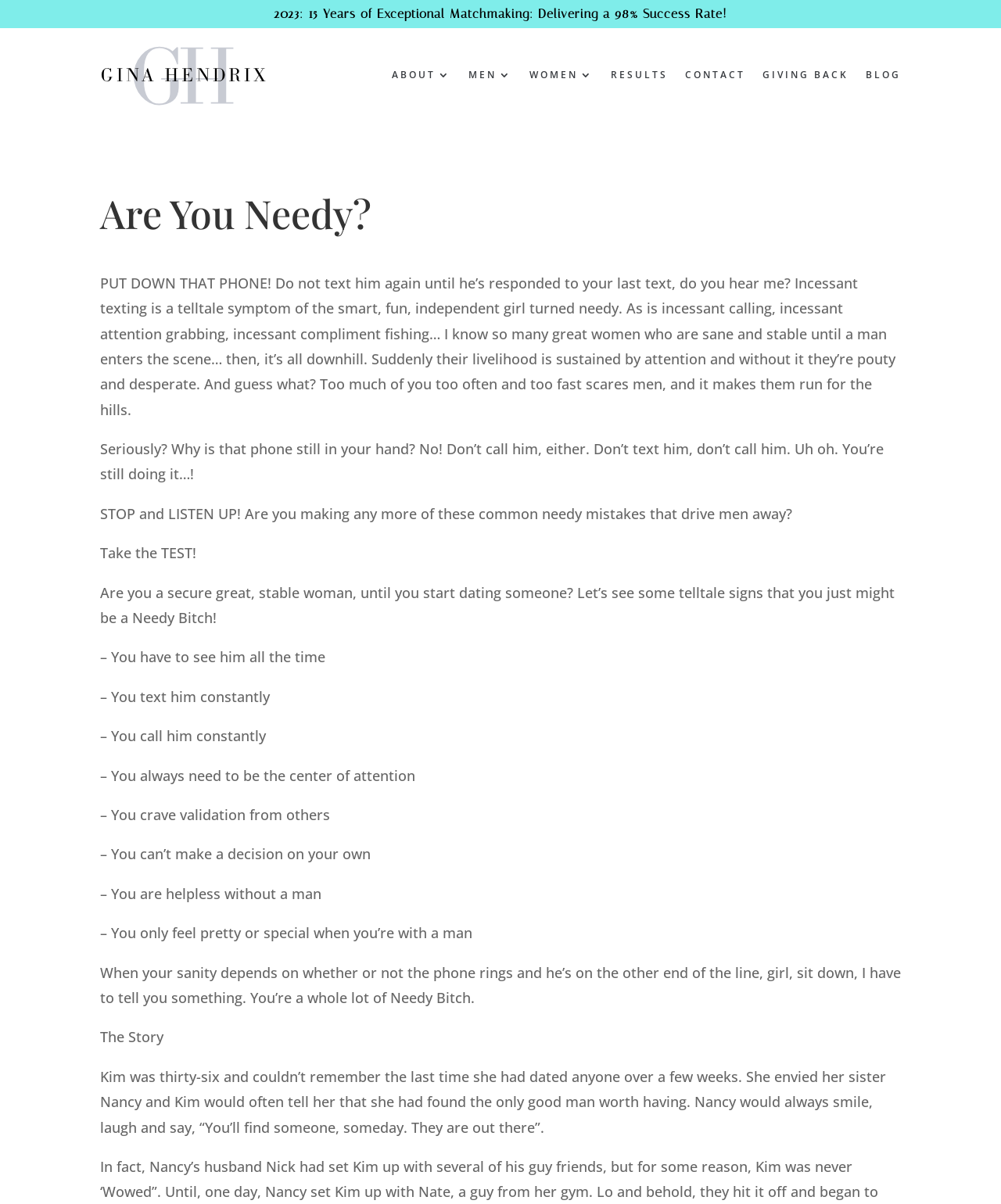Detail the webpage's structure and highlights in your description.

This webpage appears to be a blog or article about dating and relationships, specifically focusing on the topic of neediness in women. At the top of the page, there is a heading that reads "2023: 15 Years of Exceptional Matchmaking: Delivering a 98% Success Rate!" followed by a row of links to different sections of the website, including "ABOUT", "MEN", "WOMEN", "RESULTS", "CONTACT", "GIVING BACK", and "BLOG".

Below this, there is a heading that reads "Are You Needy?" which is followed by a series of paragraphs and bullet points discussing the signs of neediness in women, such as incessant texting and calling, attention-seeking, and a lack of self-confidence. The text is written in a conversational tone, with the author addressing the reader directly and using rhetorical questions to engage them.

The main content of the page is divided into several sections, each with its own heading or subheading. The first section appears to be an introduction to the topic, with the author encouraging the reader to put down their phone and stop texting or calling their partner excessively. The next section is a series of bullet points listing common signs of neediness, such as needing to see one's partner all the time, texting or calling them constantly, and craving validation from others.

The page also includes a personal anecdote, "The Story", which tells the story of a woman named Kim who struggled with neediness in her relationships. The story is written in a more narrative style, with descriptive language and dialogue.

Overall, the webpage appears to be a informative and engaging article about relationships and personal growth, with a focus on helping women recognize and overcome neediness in their relationships.